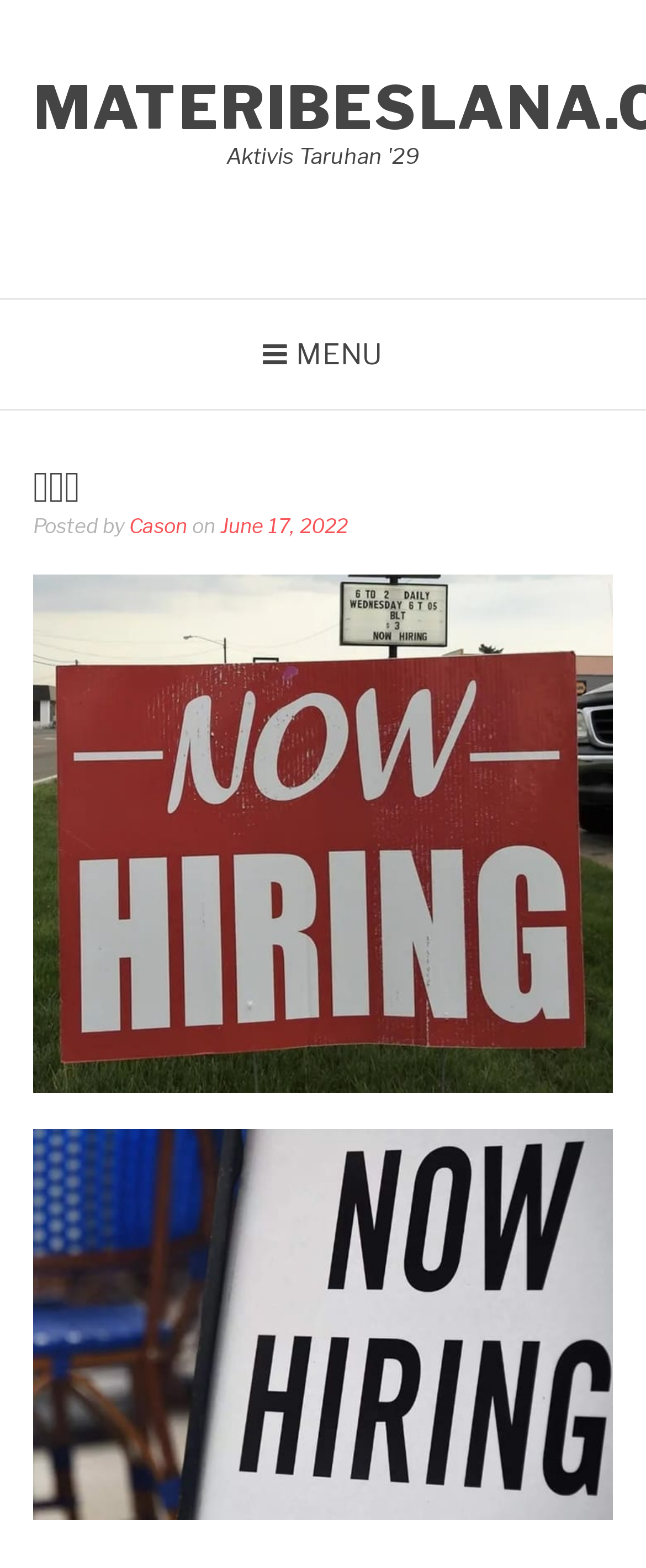Please find the bounding box for the following UI element description. Provide the coordinates in (top-left x, top-left y, bottom-right x, bottom-right y) format, with values between 0 and 1: Cason

[0.2, 0.328, 0.29, 0.343]